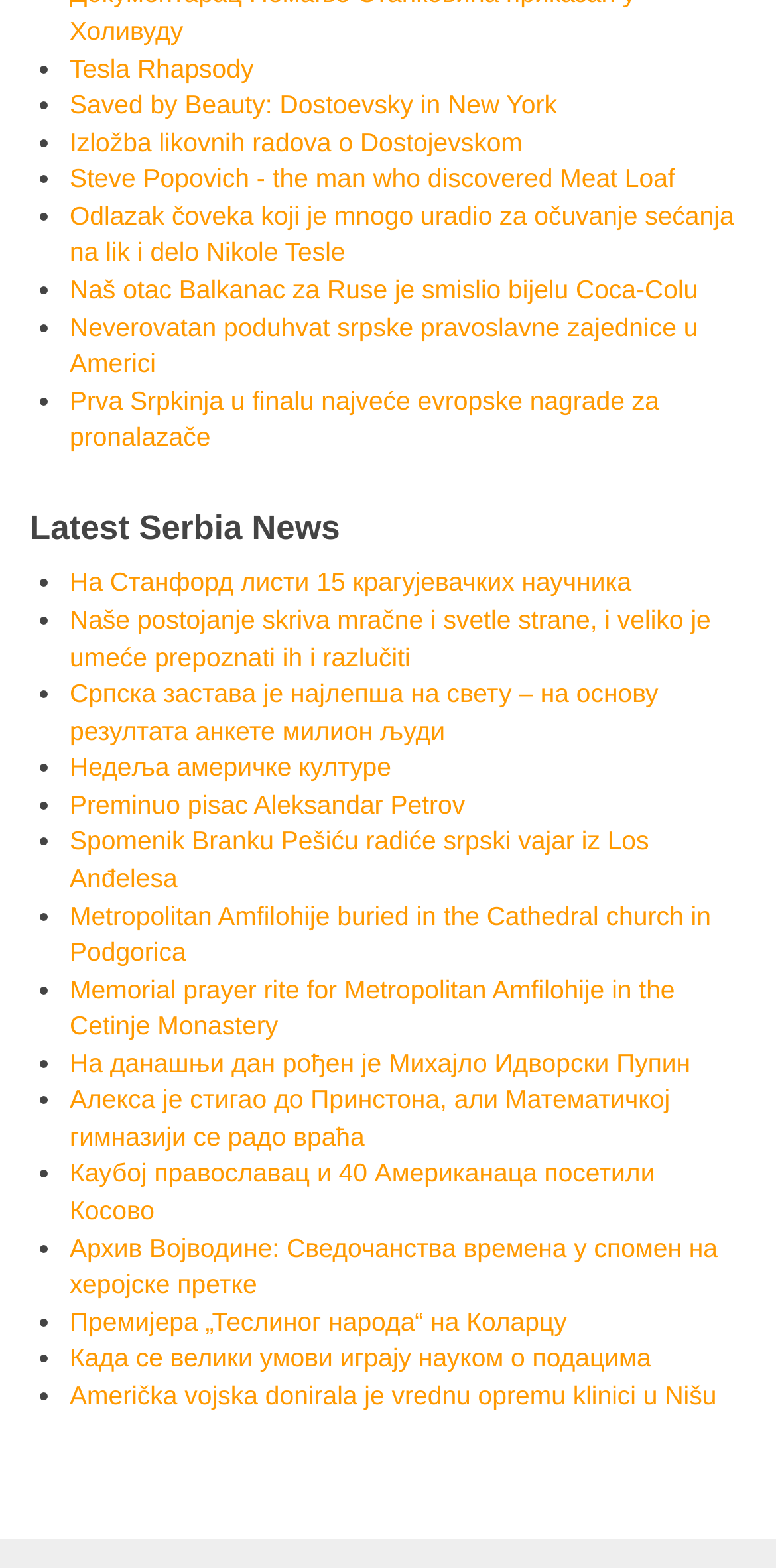How many news links are listed on this webpage?
Carefully analyze the image and provide a thorough answer to the question.

I counted the number of links on the webpage, and there are 30 links listed, each with a bullet point and a description.